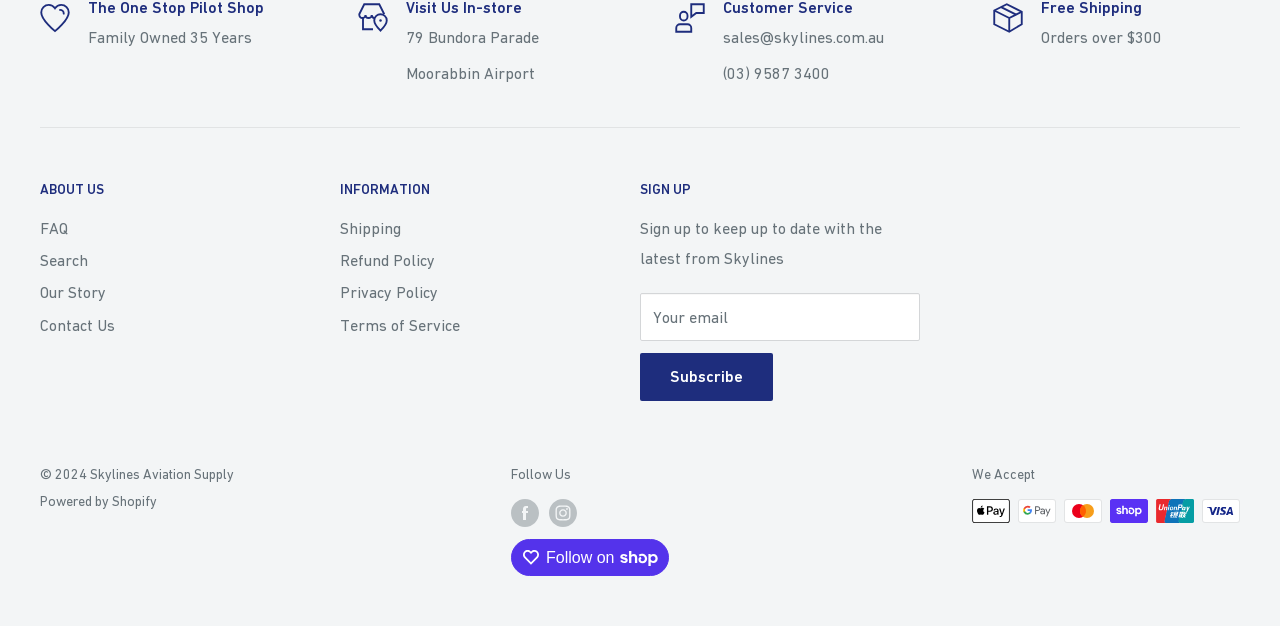Reply to the question with a single word or phrase:
What is the location of the company?

Moorabbin Airport